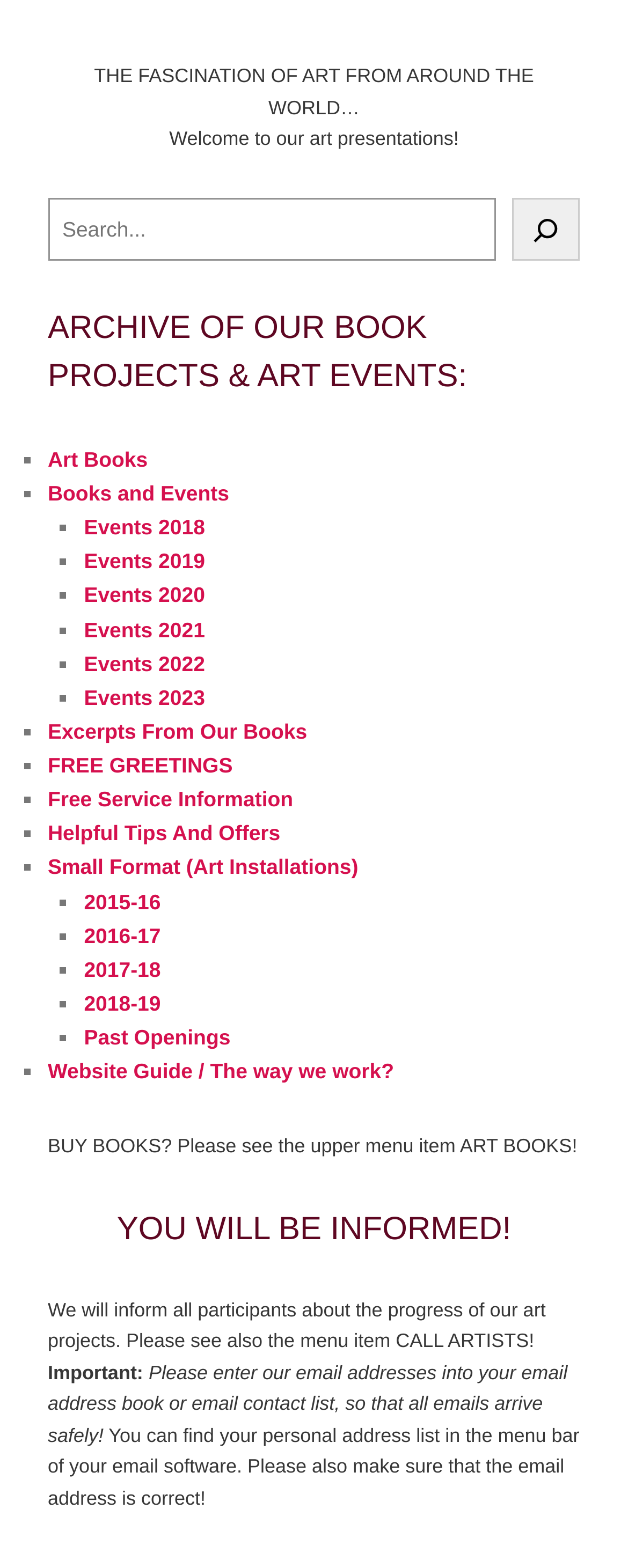Please answer the following question using a single word or phrase: 
How many links are there in the 'ARCHIVE OF OUR BOOK PROJECTS & ART EVENTS:' section?

11